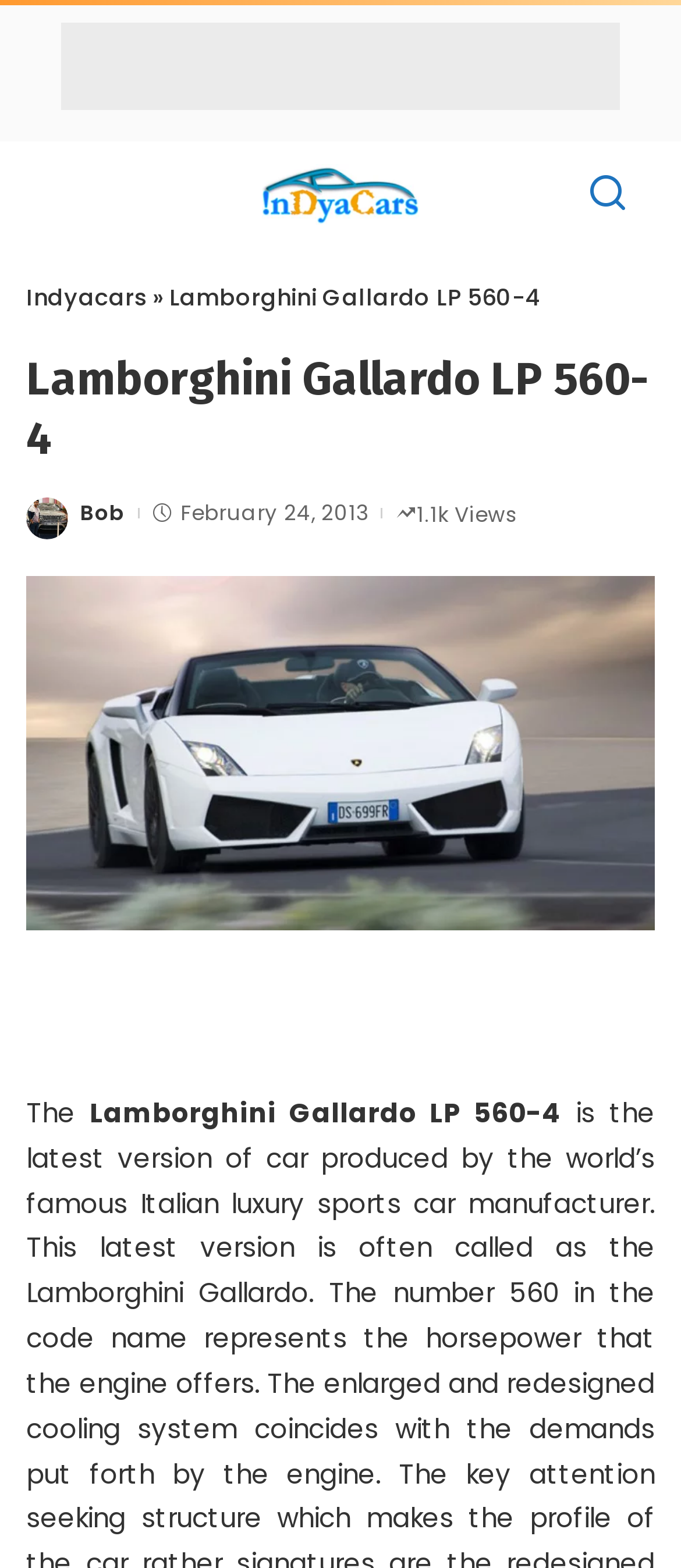What is the name of the car model?
Refer to the image and answer the question using a single word or phrase.

Lamborghini Gallardo LP 560-4